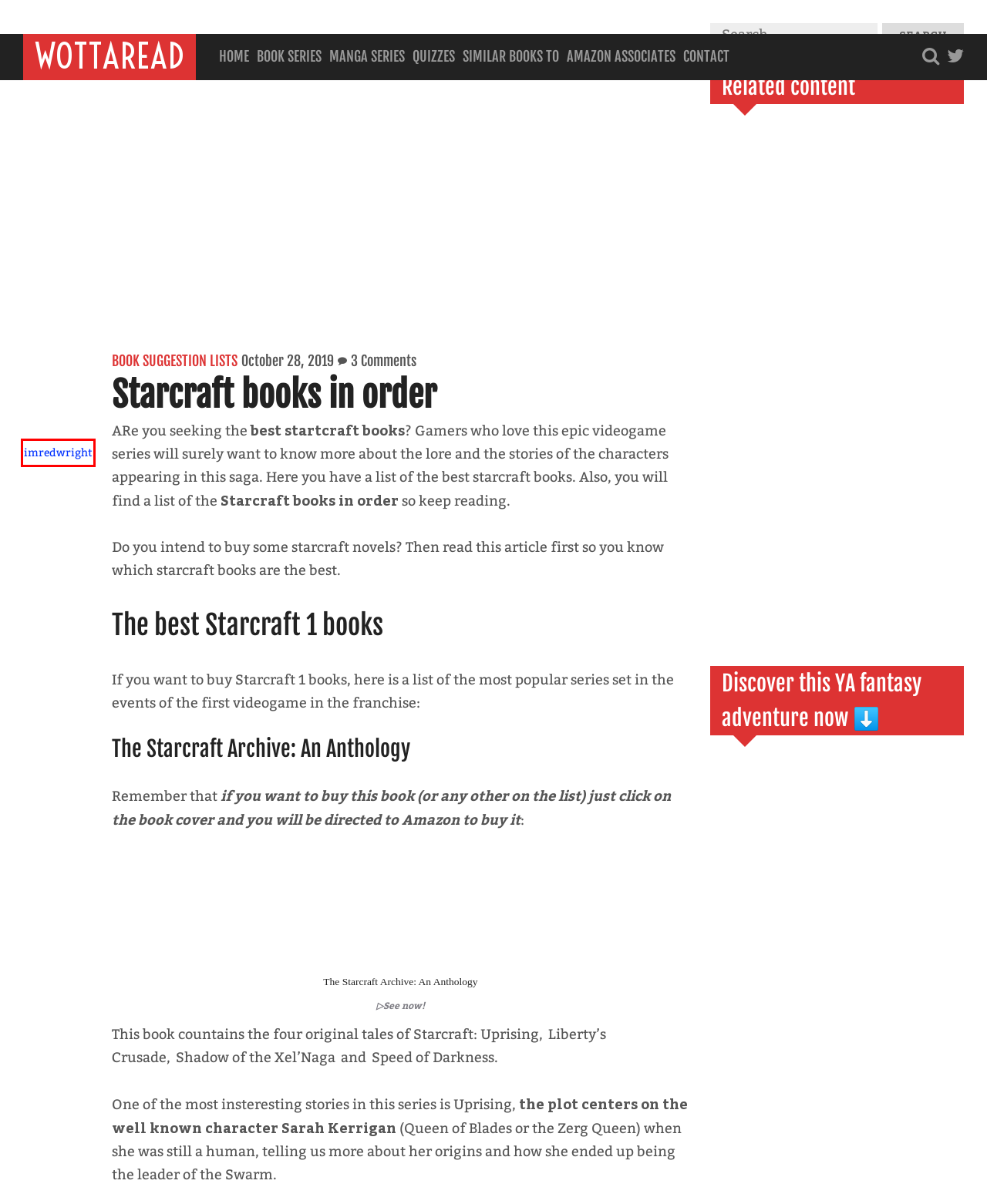Look at the given screenshot of a webpage with a red rectangle bounding box around a UI element. Pick the description that best matches the new webpage after clicking the element highlighted. The descriptions are:
A. Similar books to - Wottaread
B. Amazon Associates - Wottaread
C. Quizzes - Wottaread
D. Amazon.com
E. Contact - Wottaread
F. Book suggestion lists
G. imredwright, Author at Wottaread
H. Wottaread: the place for fantasy books and good books in general

G